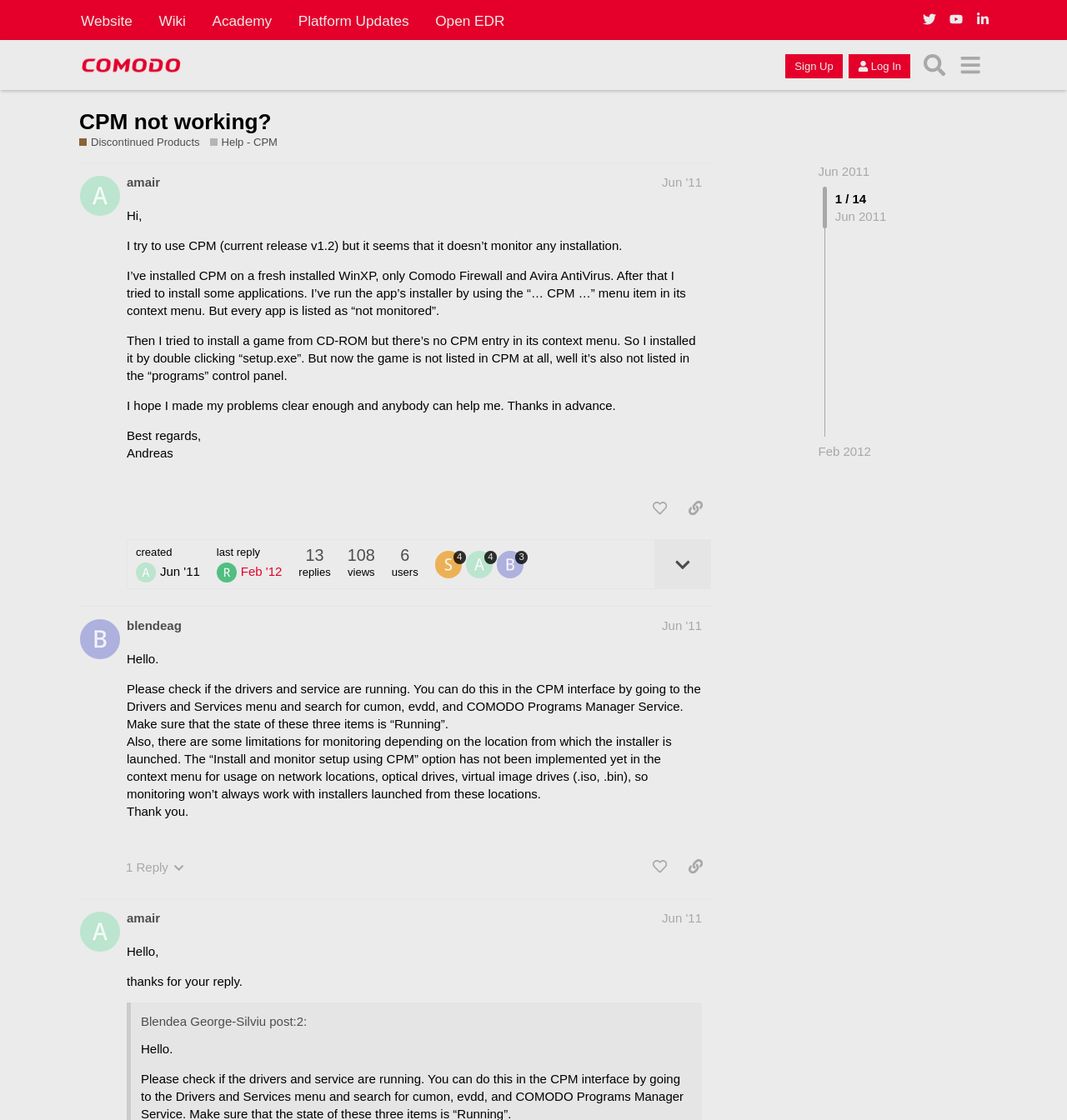Bounding box coordinates should be provided in the format (top-left x, top-left y, bottom-right x, bottom-right y) with all values between 0 and 1. Identify the bounding box for this UI element: Sign Up

[0.736, 0.048, 0.79, 0.07]